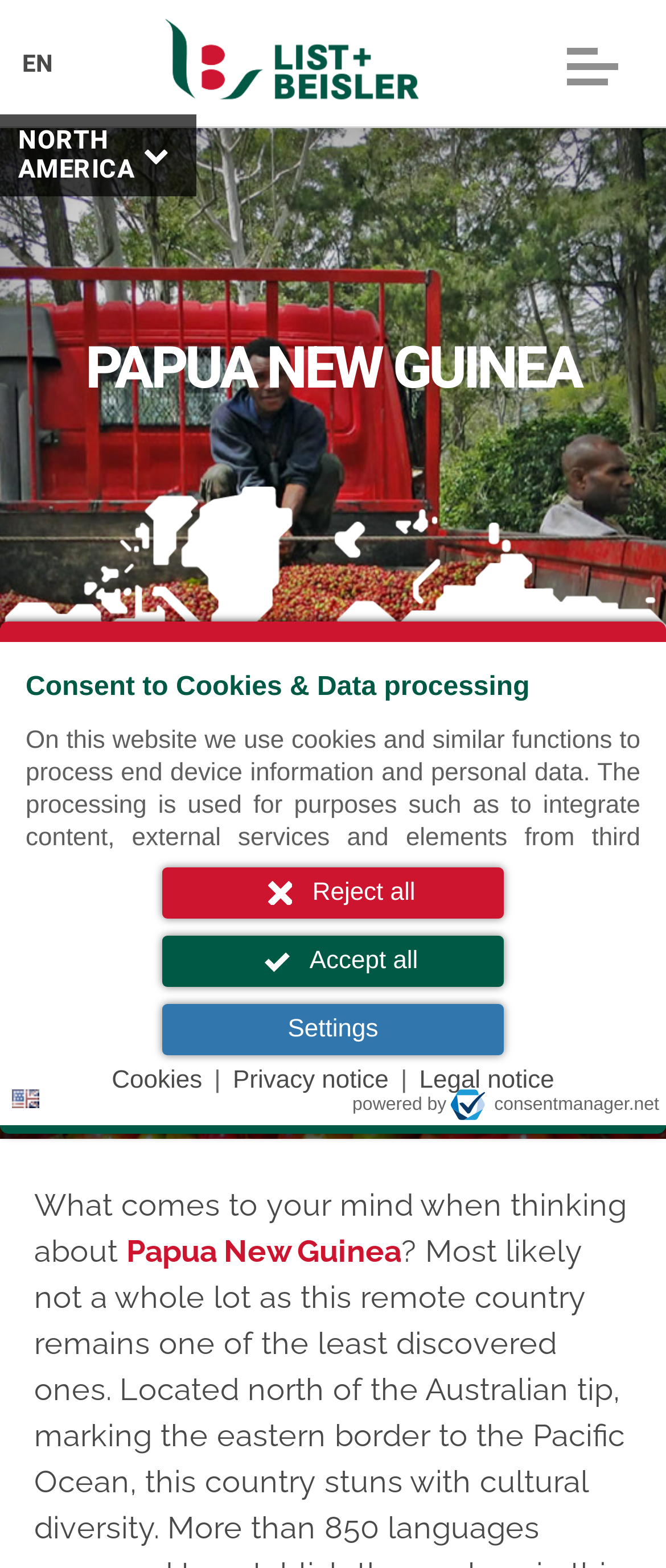Please identify the bounding box coordinates of the element's region that should be clicked to execute the following instruction: "Click the List + Beisler Logo". The bounding box coordinates must be four float numbers between 0 and 1, i.e., [left, top, right, bottom].

[0.242, 0.0, 0.629, 0.083]